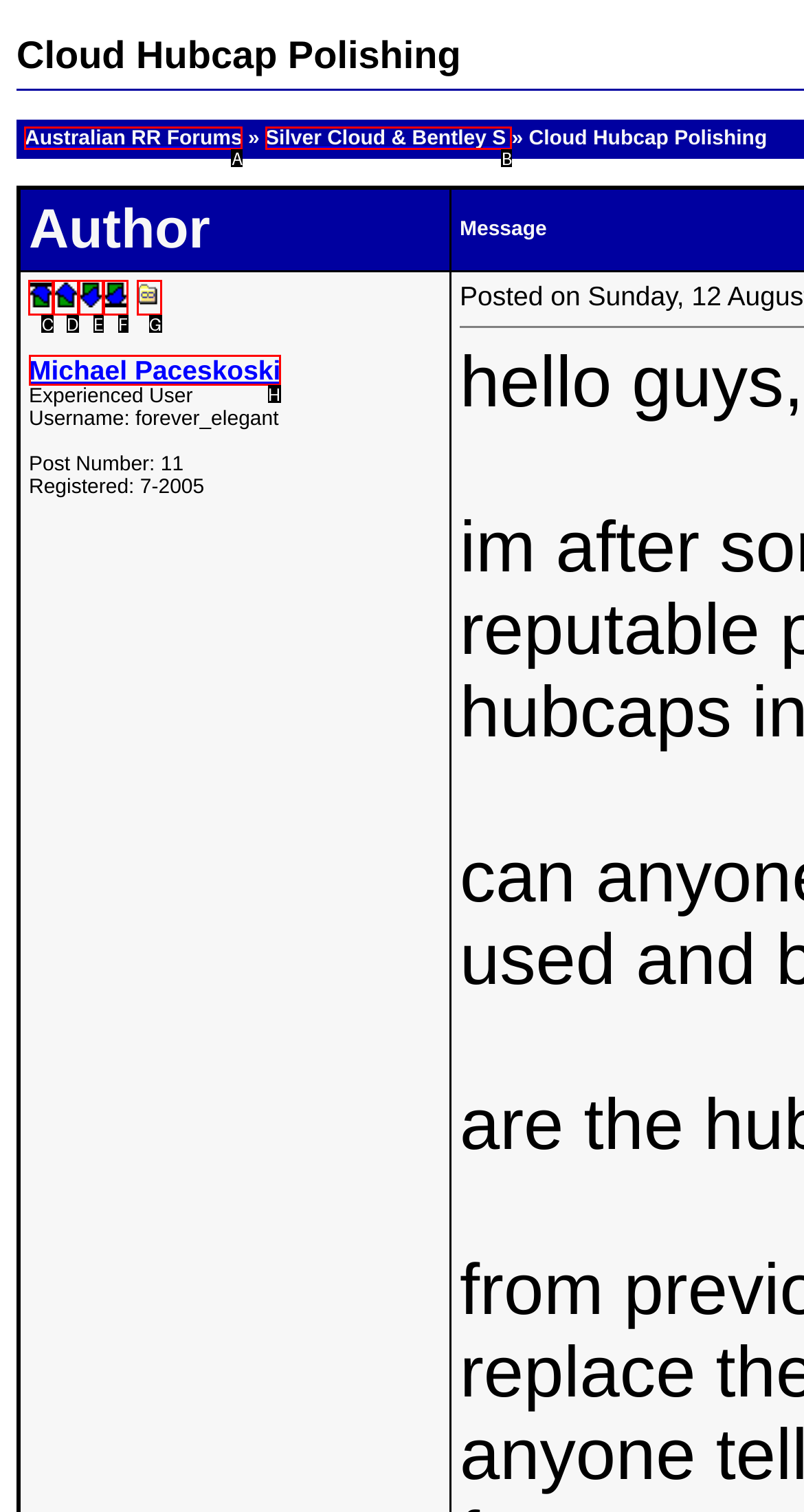Which lettered option should be clicked to perform the following task: View Michael Paceskoski's profile
Respond with the letter of the appropriate option.

H